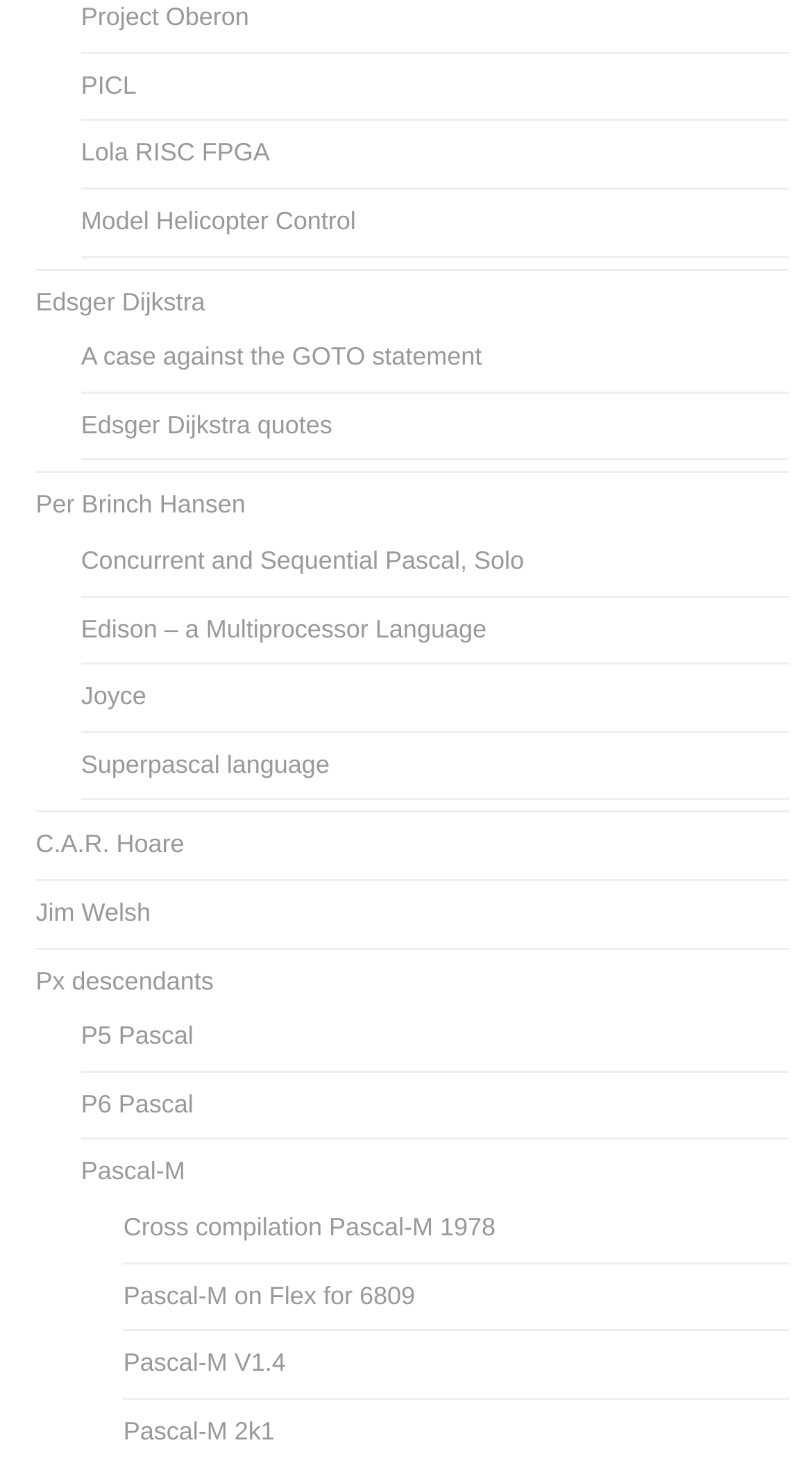Locate the bounding box coordinates of the element that should be clicked to execute the following instruction: "Visit Project Oberon".

[0.1, 0.002, 0.307, 0.022]